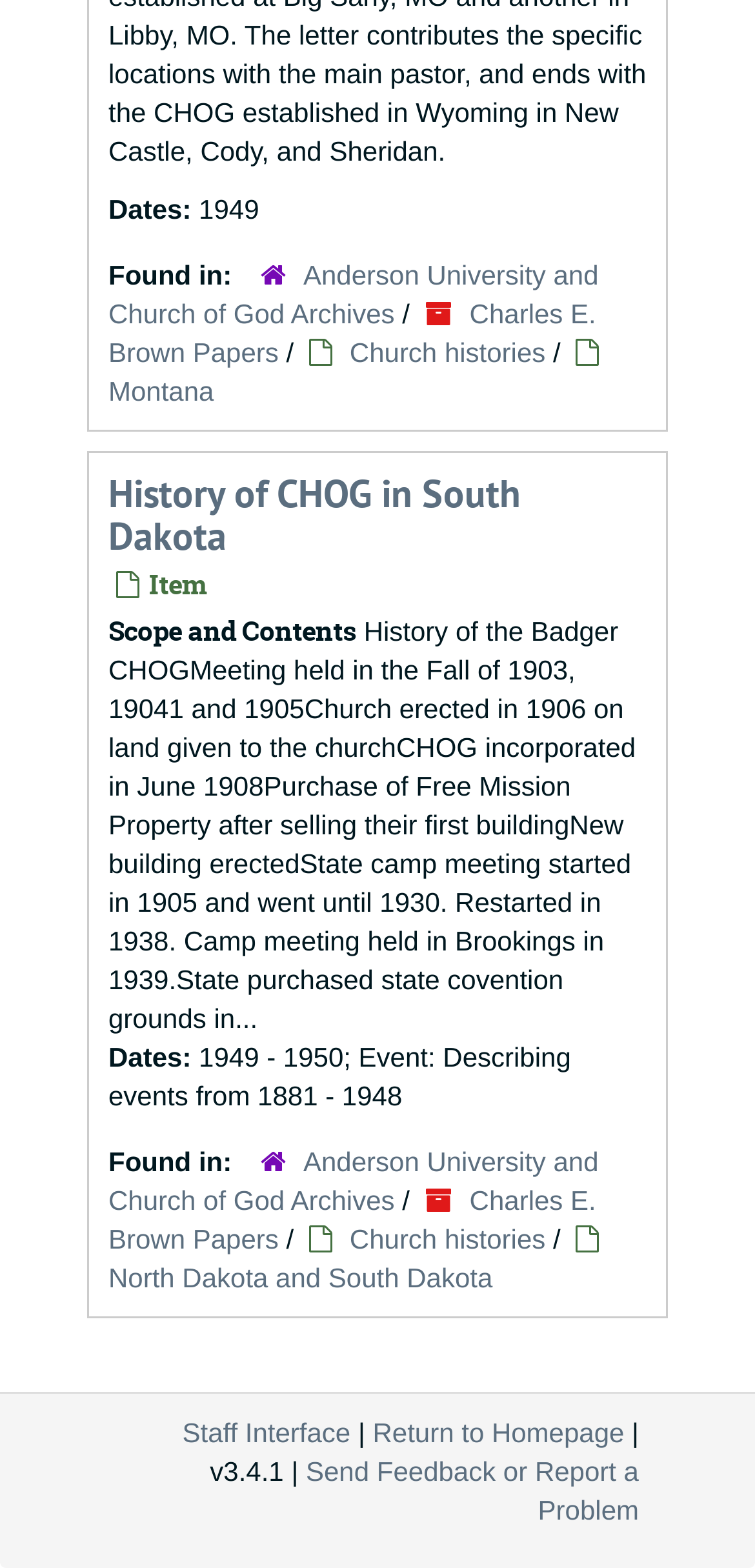Respond to the following question using a concise word or phrase: 
What is the state where the camp meeting was held in 1939?

Brookings